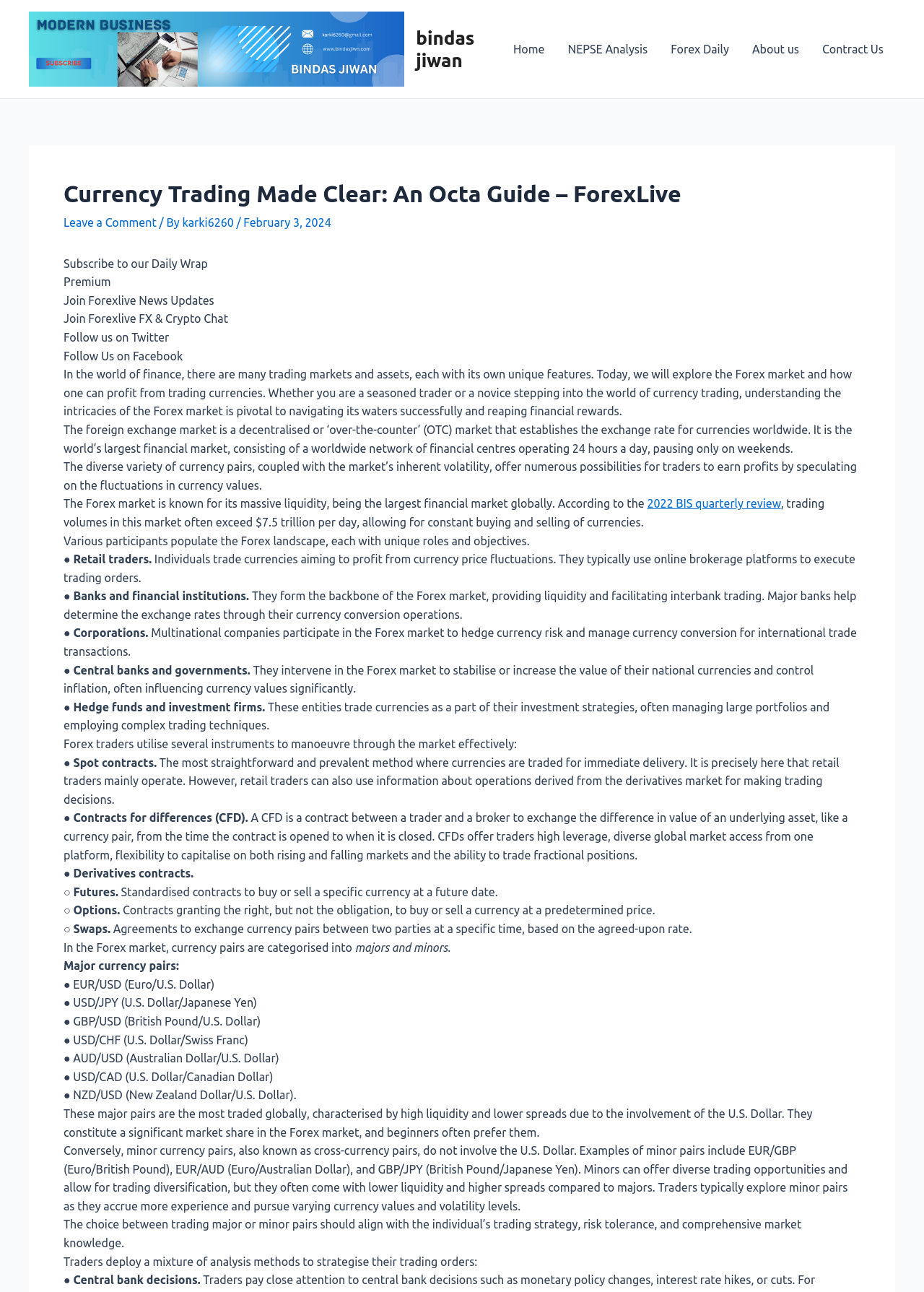Can you identify and provide the main heading of the webpage?

Currency Trading Made Clear: An Octa Guide – ForexLive